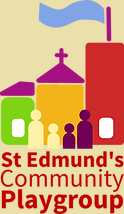What type of building is represented in the logo?
Please elaborate on the answer to the question with detailed information.

The caption states that the logo includes stylized representations of buildings, including a church, signifying the playgroup's connection to the St. Edmund's community.